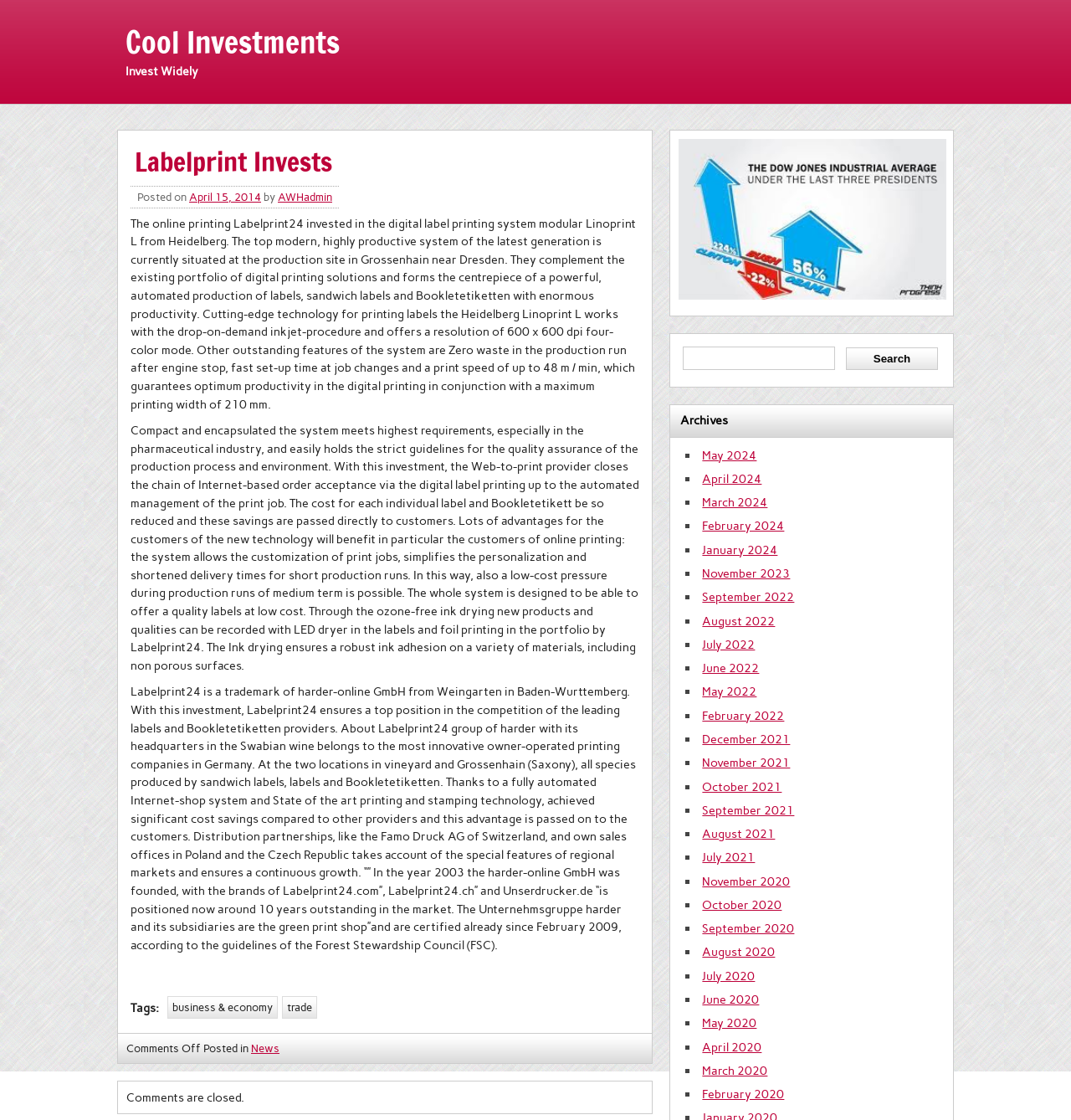Using the description: "business & economy", identify the bounding box of the corresponding UI element in the screenshot.

[0.156, 0.89, 0.259, 0.91]